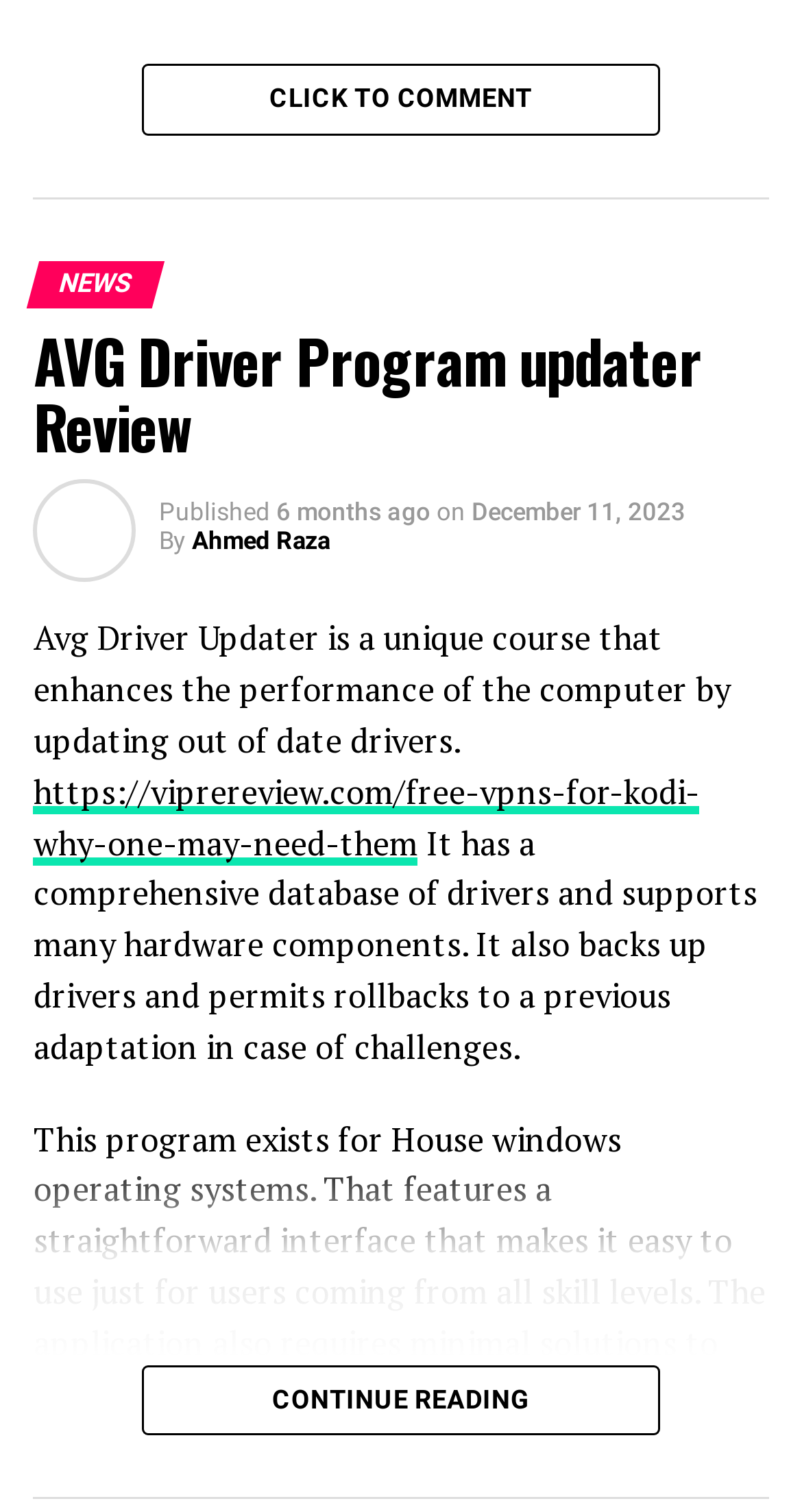How often is the content updated?
Craft a detailed and extensive response to the question.

The webpage shows the published date as December 11, 2023, and it was updated 6 months ago, indicating that the content is updated periodically.